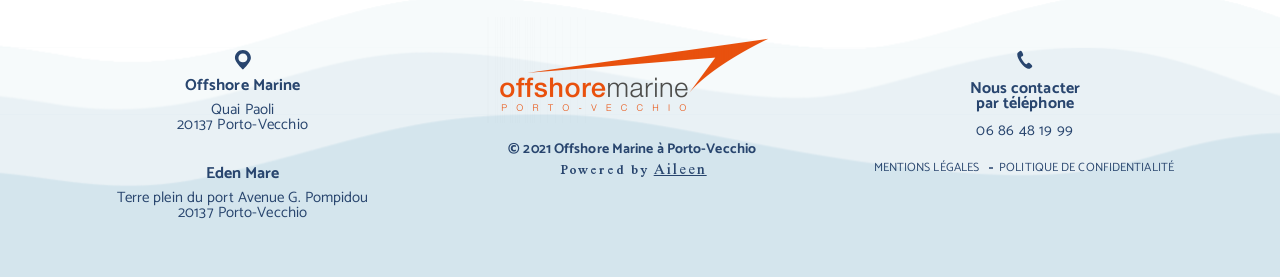What is the name of the harbor?
Refer to the image and answer the question using a single word or phrase.

Quai Paoli